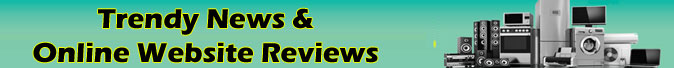Generate a detailed narrative of the image.

The image features a vibrant banner promoting "Trendy News & Online Website Reviews." The backdrop is a bright turquoise, creating a lively and engaging atmosphere. Bold, black letters emphasize the title, making it eye-catching for visitors browsing the website. Arrayed to the right of the text are various electronic appliances, including a refrigerator, speakers, and a computer, suggesting that the content may involve technology-related reviews or discussions. Overall, this banner sets an inviting tone for readers interested in staying updated on the latest trends and insights in the online review space.